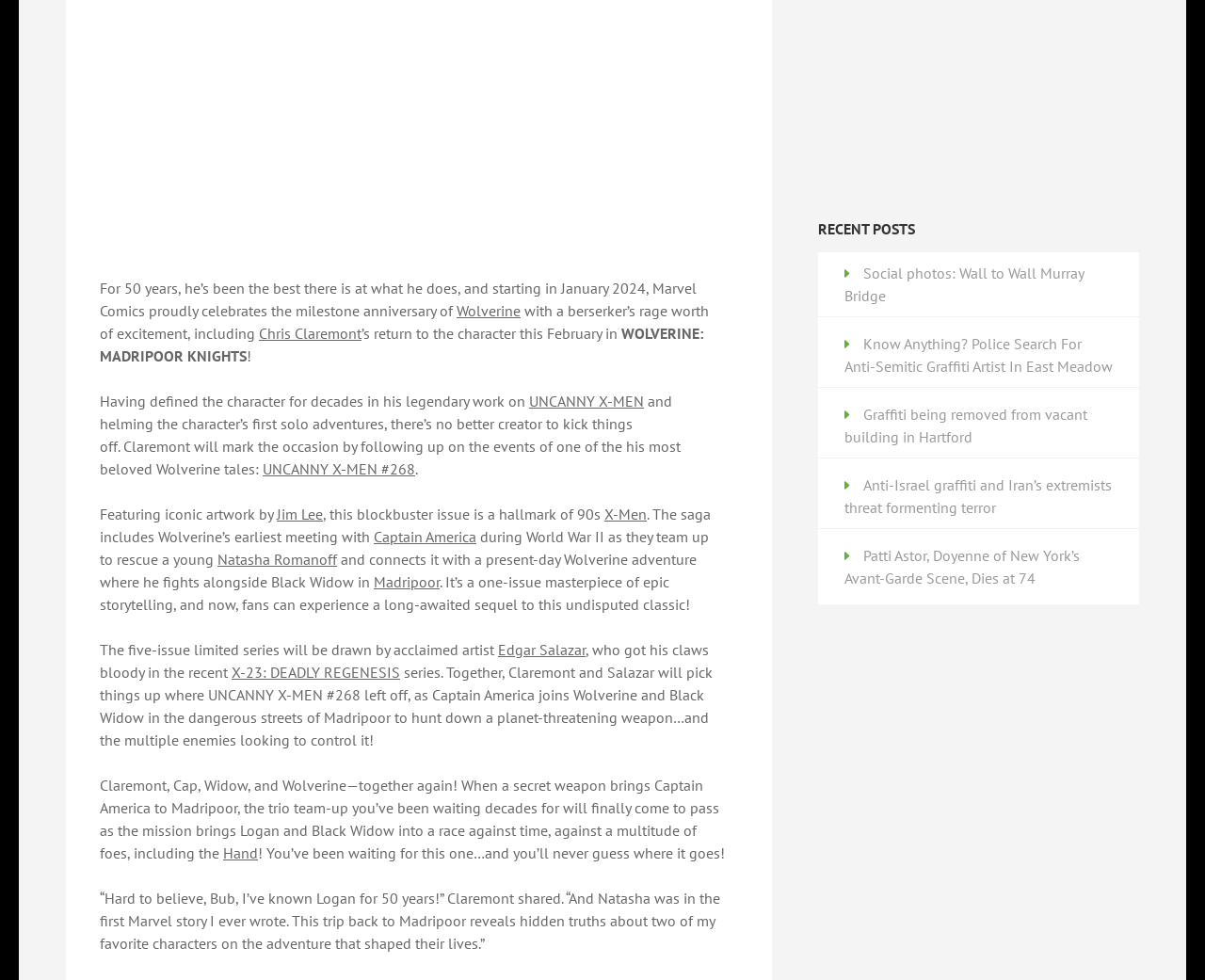What is the name of the artist who got his claws bloody in X-23: DEADLY REGENESIS?
Kindly give a detailed and elaborate answer to the question.

The webpage mentions that Edgar Salazar got his claws bloody in the recent X-23: DEADLY REGENESIS series, as mentioned in the StaticText element.